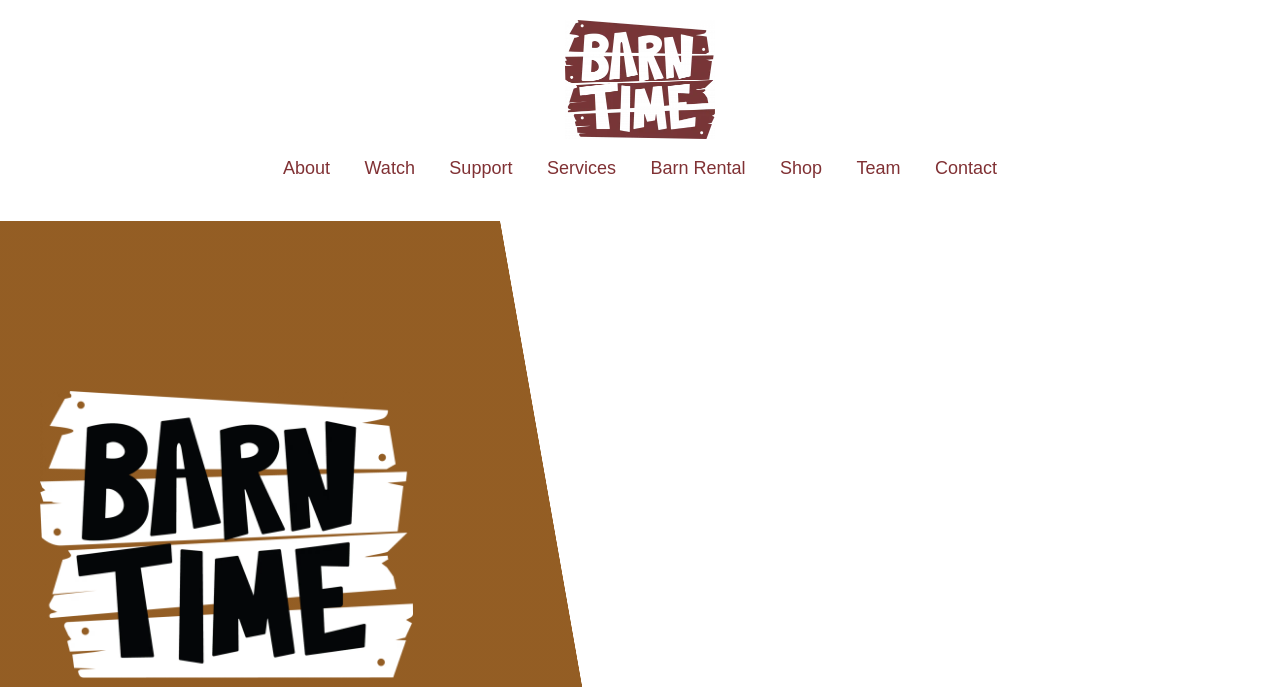What is the second navigation link?
Please provide a comprehensive answer based on the details in the screenshot.

The second navigation link is 'Watch', which is located next to the 'About' link, indicated by the heading element with OCR text 'Watch Watch'.